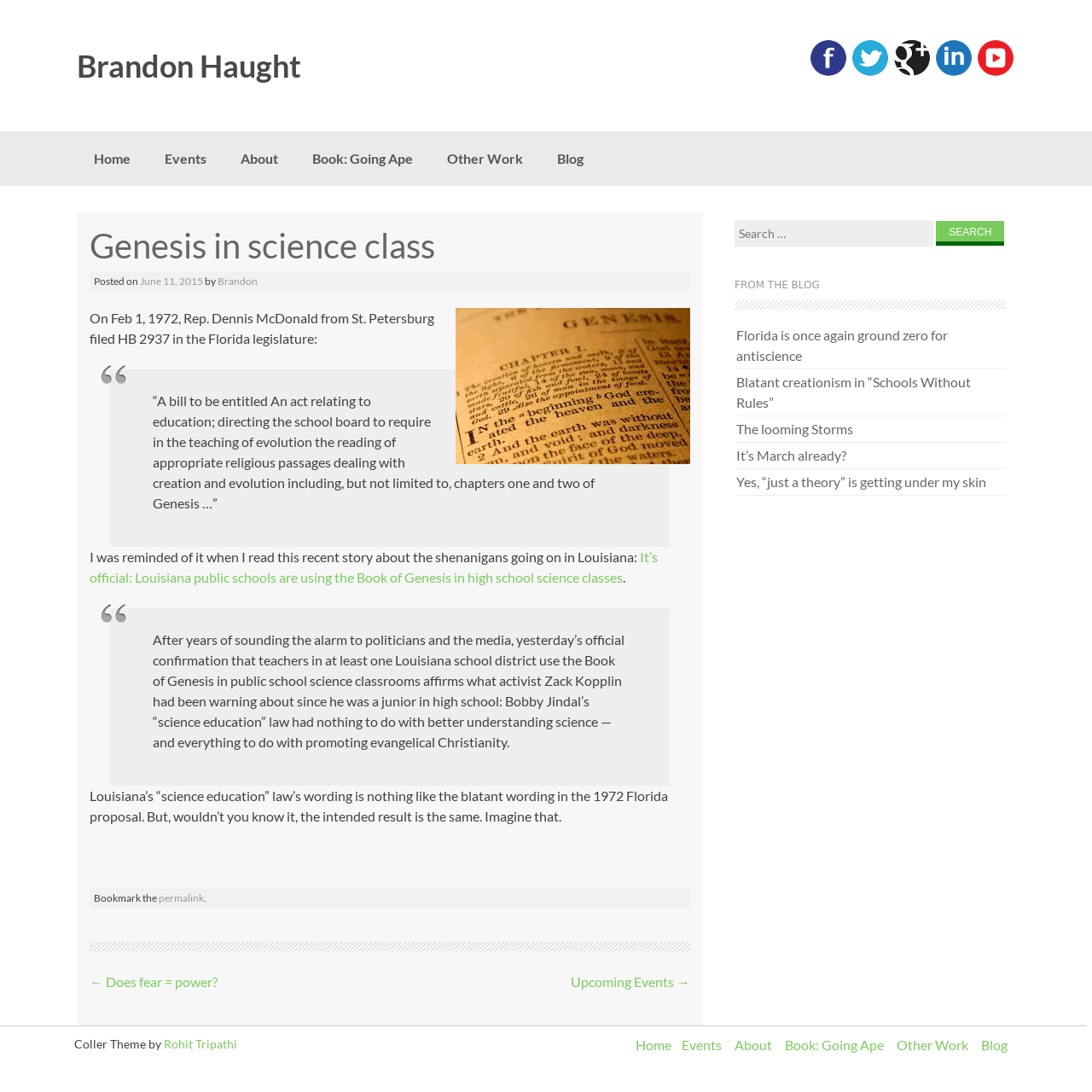Using the information in the image, could you please answer the following question in detail:
What is the purpose of the search box?

The search box is located in the right sidebar, and its purpose is to allow users to search for specific content within the blog, as indicated by the label 'Search for:'.